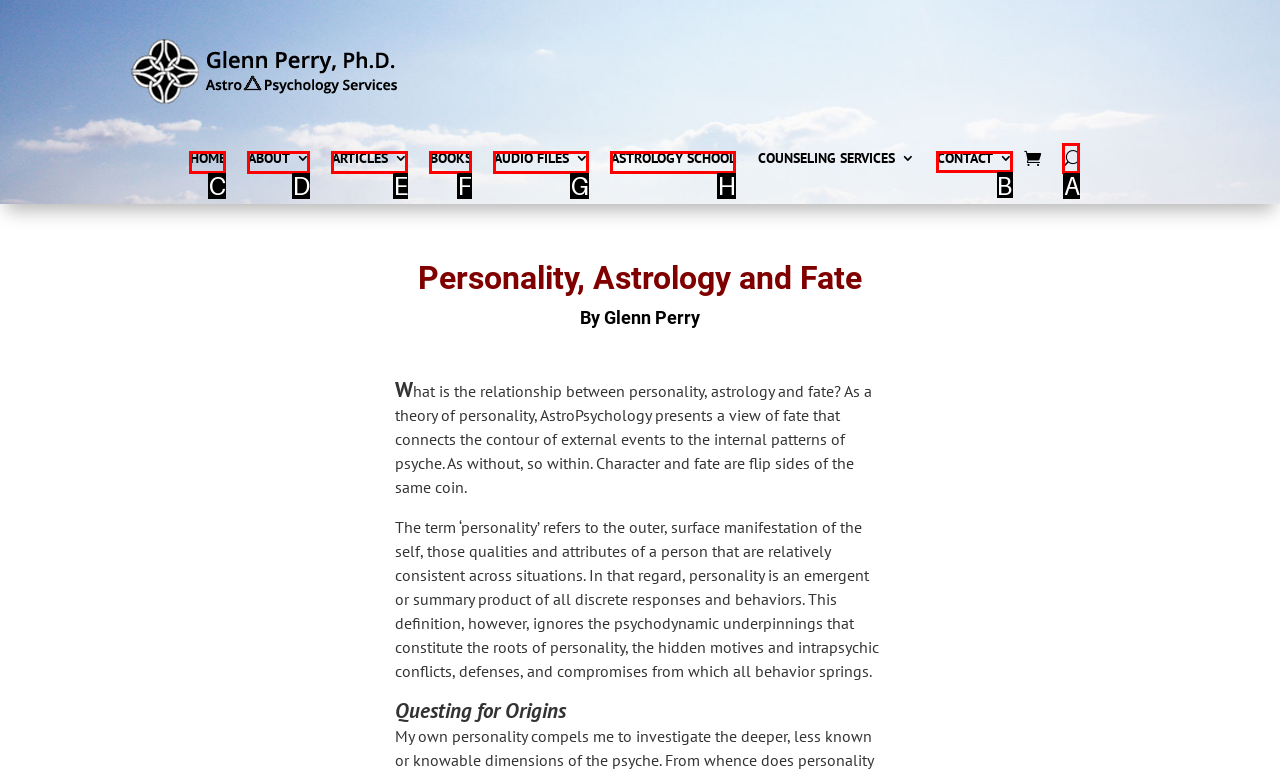Determine which option you need to click to execute the following task: contact the author. Provide your answer as a single letter.

B